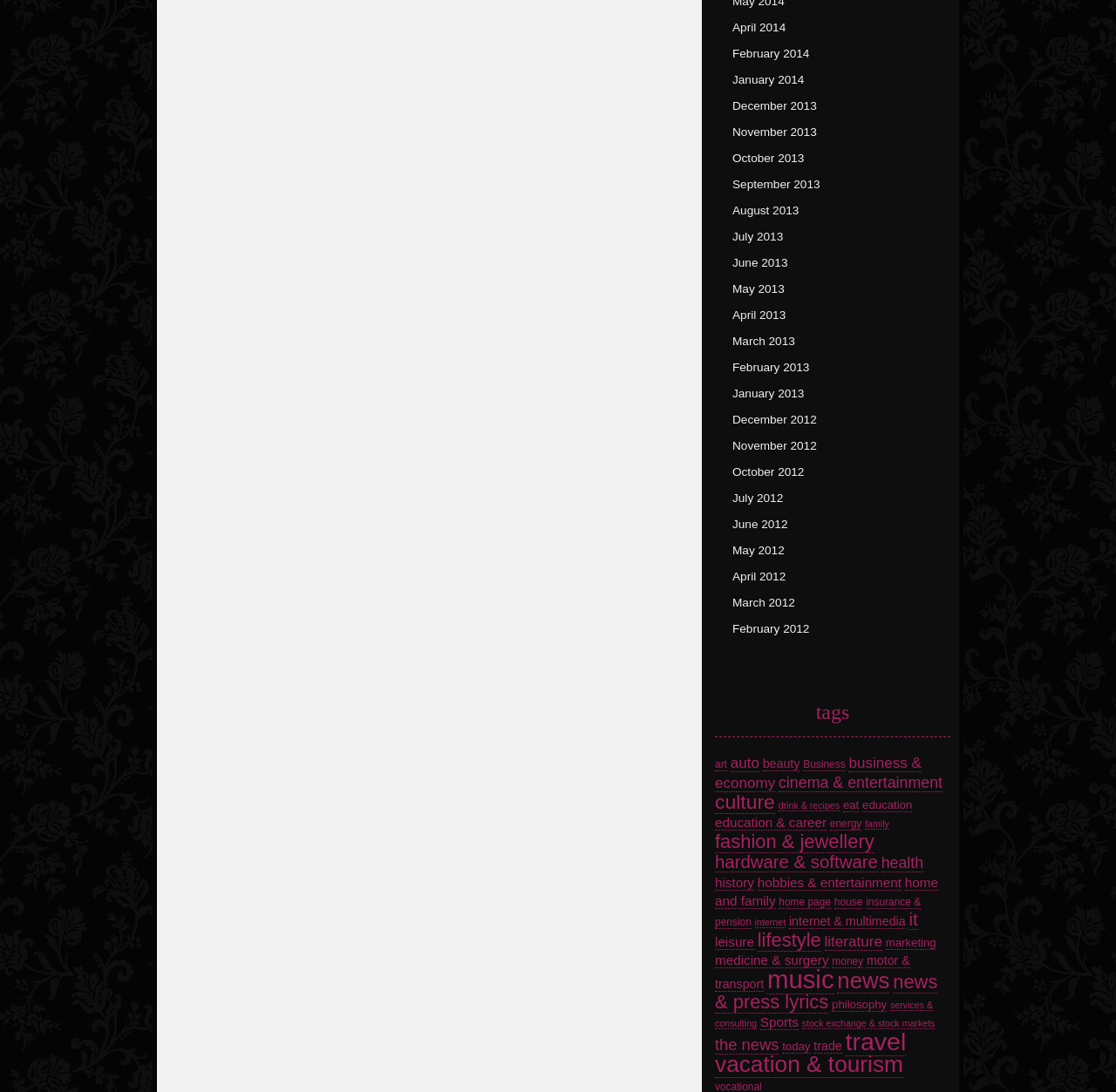Identify the bounding box coordinates of the part that should be clicked to carry out this instruction: "browse 'music' section".

[0.687, 0.883, 0.747, 0.91]